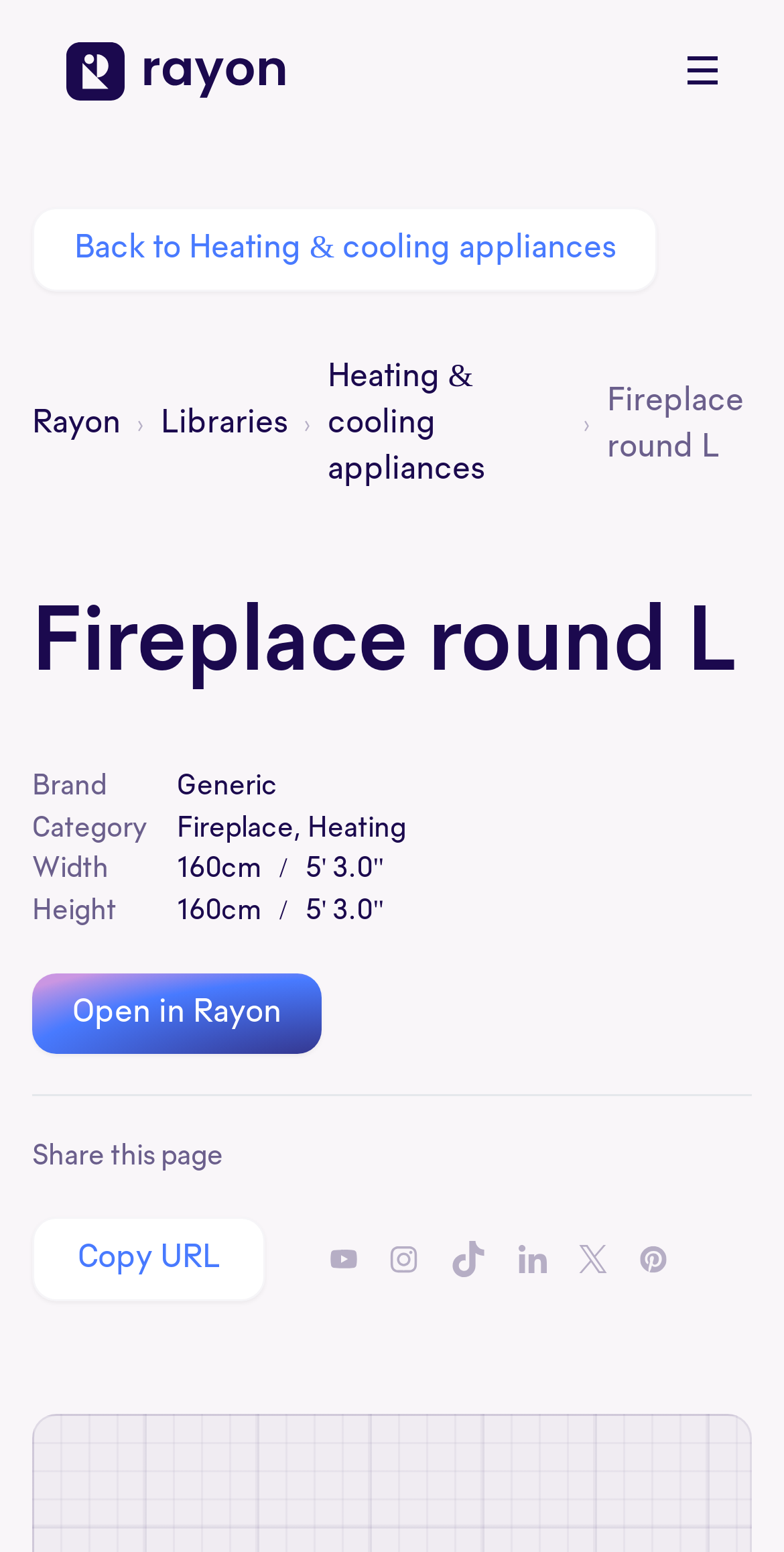Please determine the bounding box coordinates of the element to click in order to execute the following instruction: "Go back to the home page". The coordinates should be four float numbers between 0 and 1, specified as [left, top, right, bottom].

[0.085, 0.027, 0.364, 0.065]